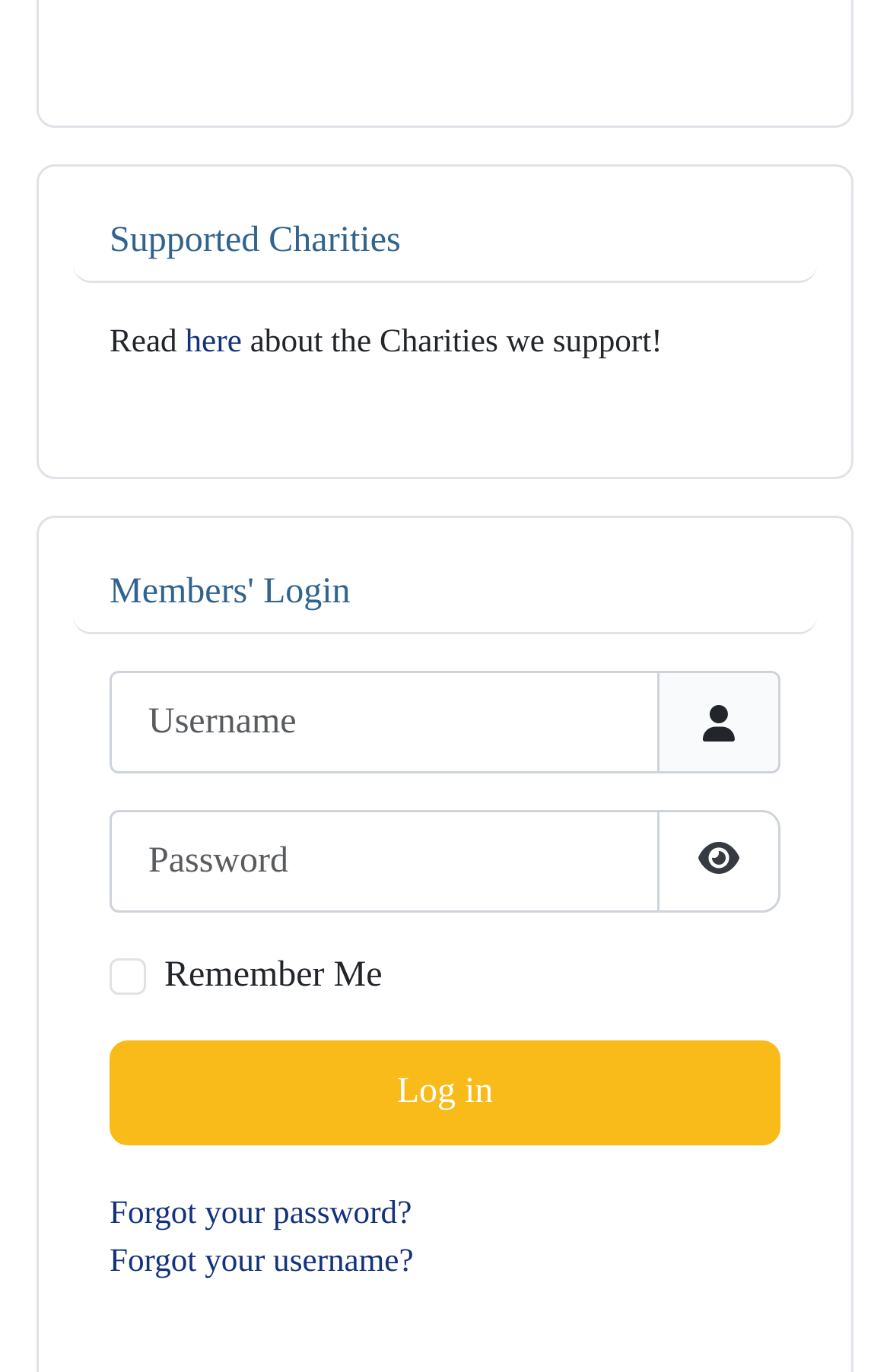Please identify the bounding box coordinates of the clickable area that will allow you to execute the instruction: "Log in".

[0.123, 0.759, 0.877, 0.834]